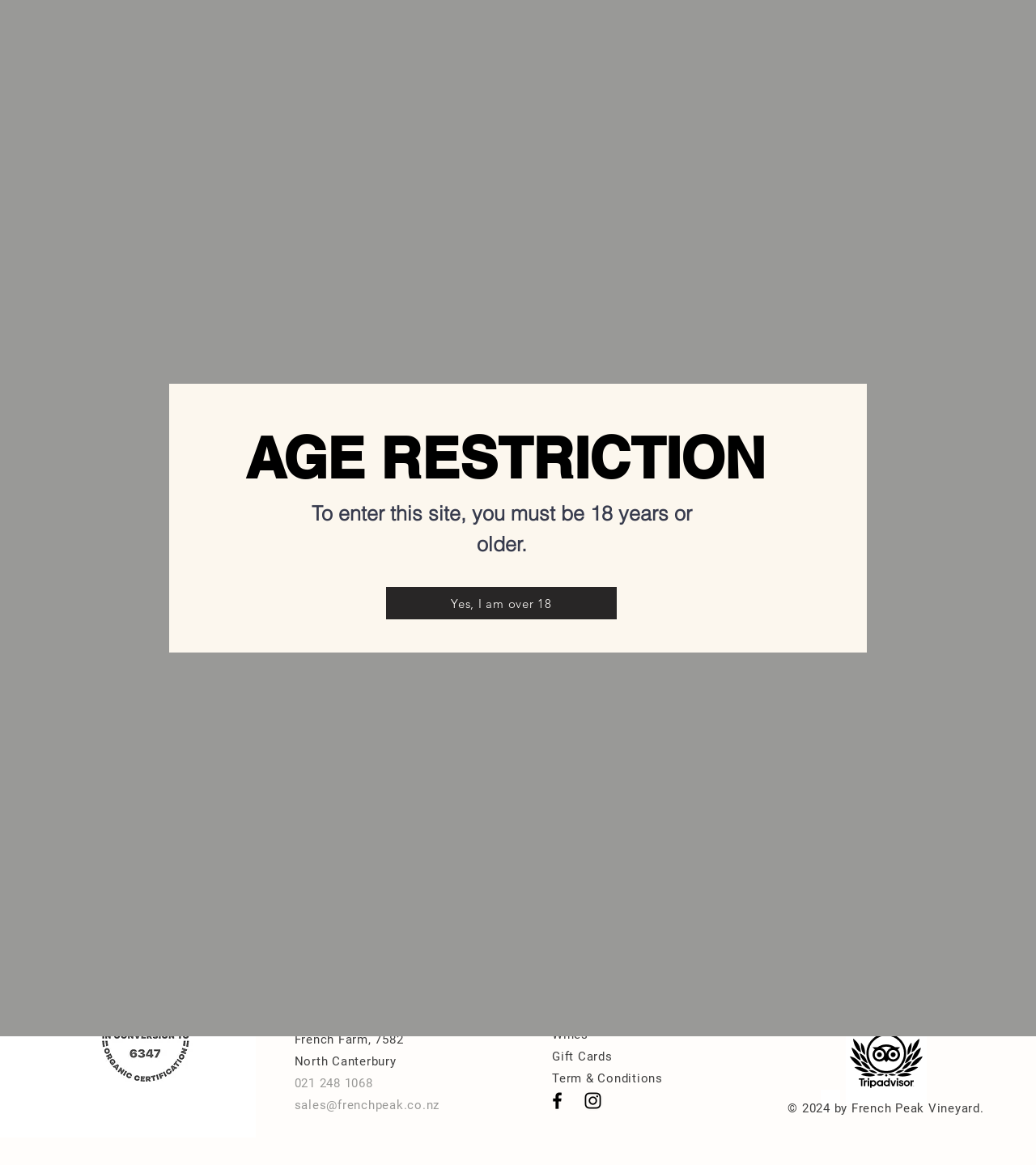Identify the main title of the webpage and generate its text content.

Pinot Noir 2022